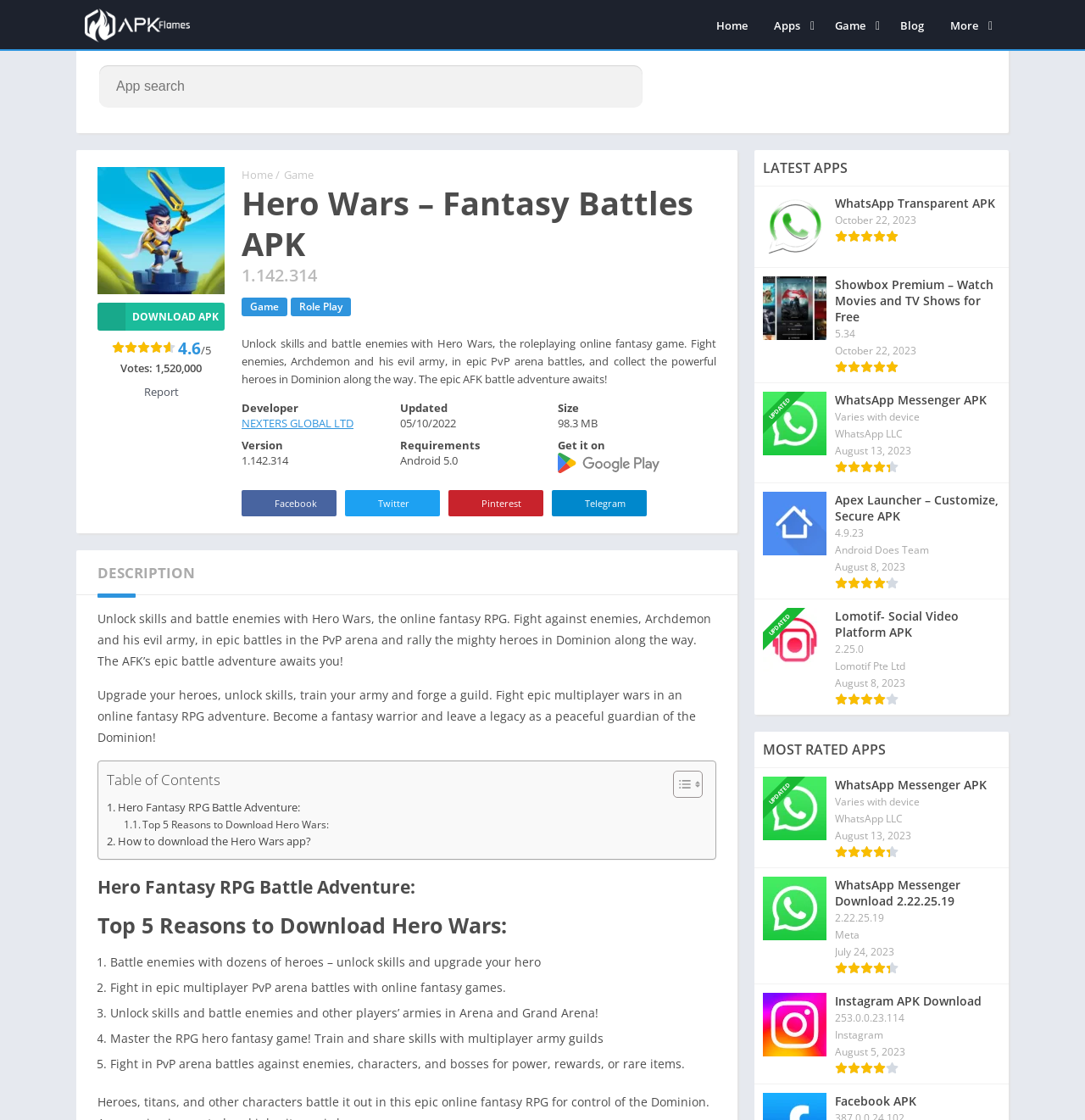Provide a brief response using a word or short phrase to this question:
What is the rating of the APK?

4.6/5